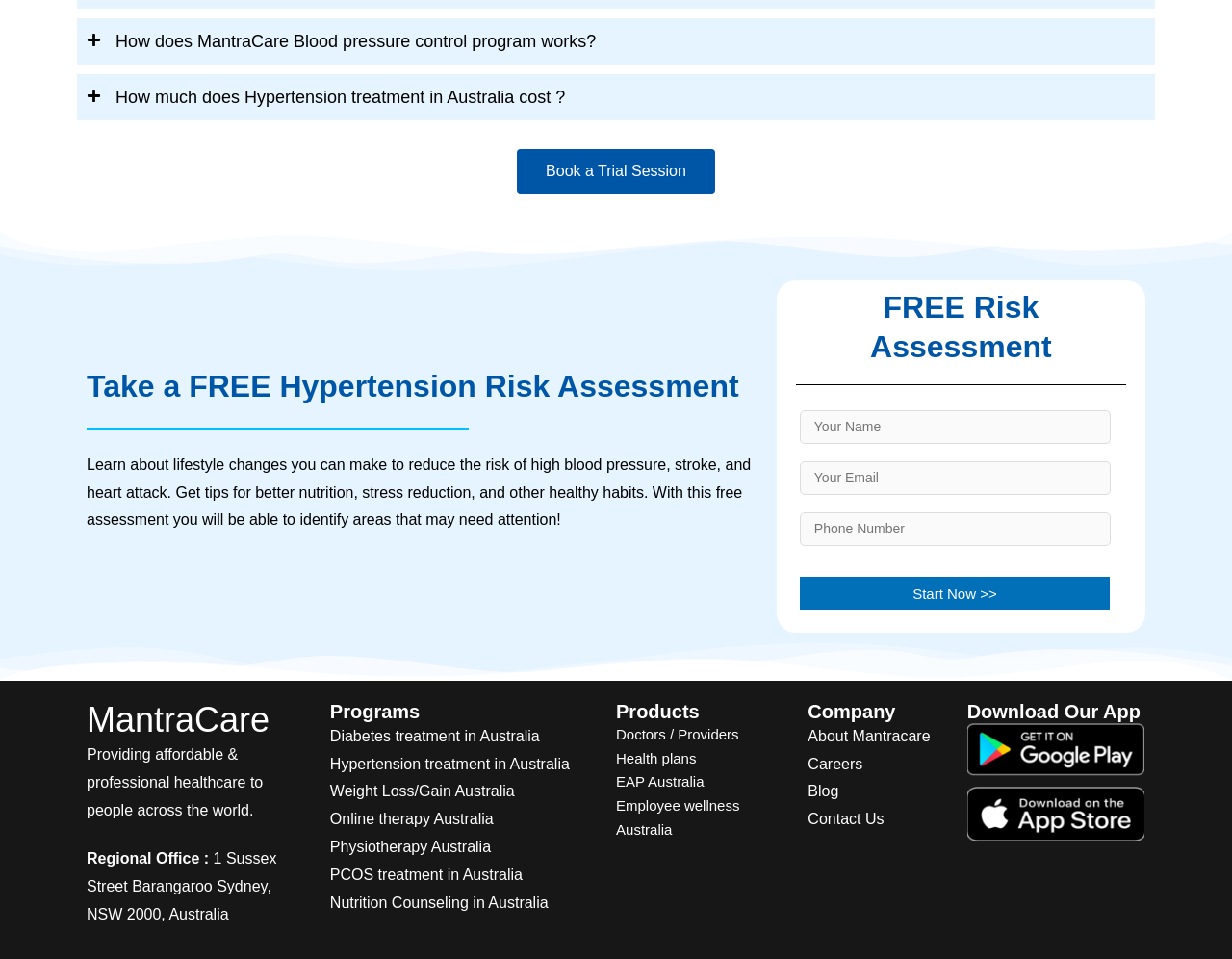Locate the bounding box of the UI element defined by this description: "title="like this post"". The coordinates should be given as four float numbers between 0 and 1, formatted as [left, top, right, bottom].

None